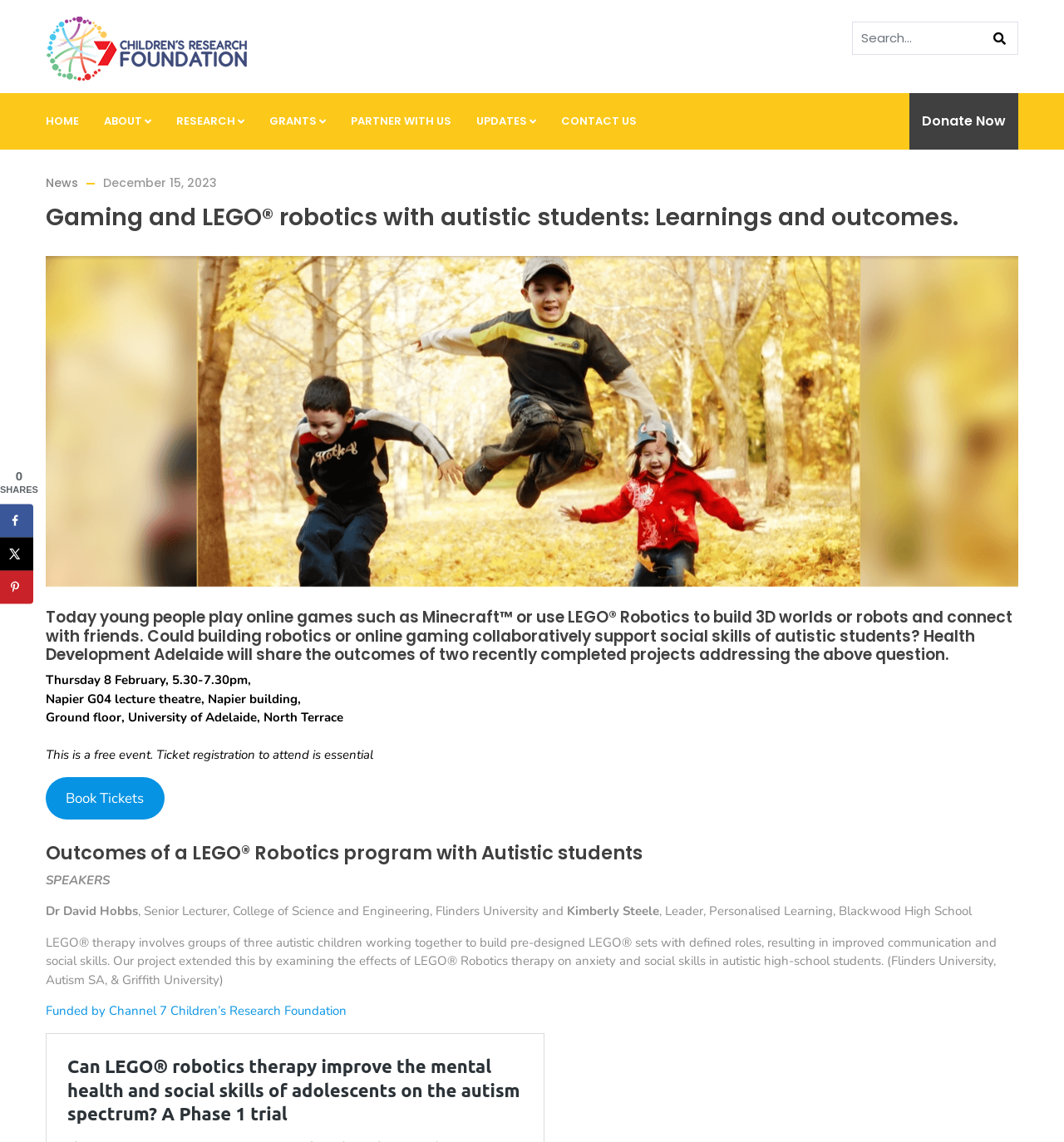Could you indicate the bounding box coordinates of the region to click in order to complete this instruction: "View the company profile".

None